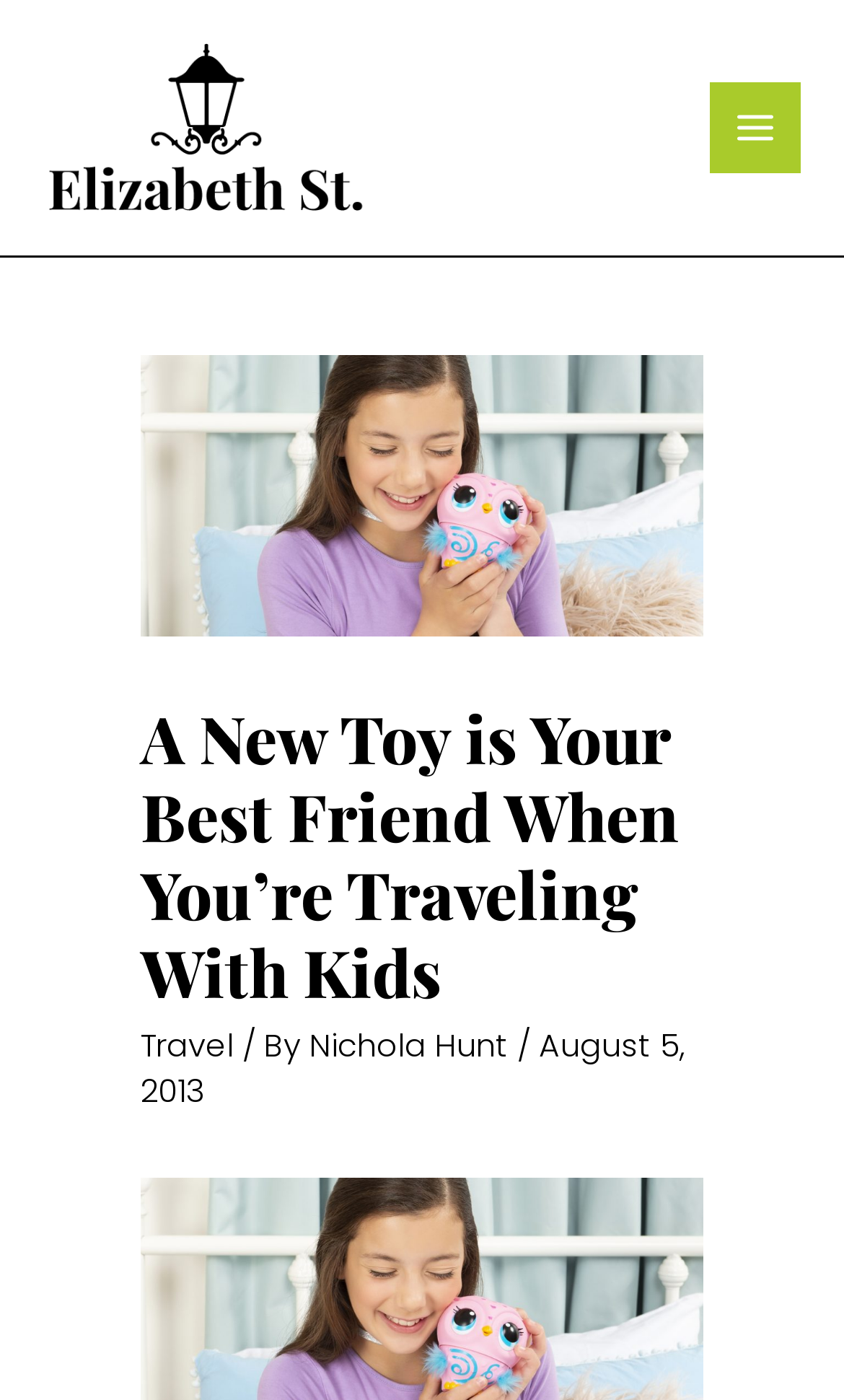Create a detailed summary of the webpage's content and design.

The webpage appears to be a blog post or article about traveling with kids. At the top left of the page, there is an image with the text "Elizabeth Street" and a link to "Elizabeth Street" below it. On the top right, there is a button labeled "Main Menu" with an image next to it.

Below the top section, there is a large header area that spans almost the entire width of the page. Within this header, there is a smaller image with the number "37" on it, followed by a heading that reads "A New Toy is Your Best Friend When You’re Traveling With Kids". This heading is centered and takes up most of the header area.

Underneath the heading, there are three links: "Travel", "Nichola Hunt", and a date "August 5, 2013". The "Travel" link is on the left, followed by a short text "/ By", and then the "Nichola Hunt" link. The date is located on the right side of this section.

Overall, the webpage has a simple and clean layout, with a clear hierarchy of elements and a focus on the main article title.